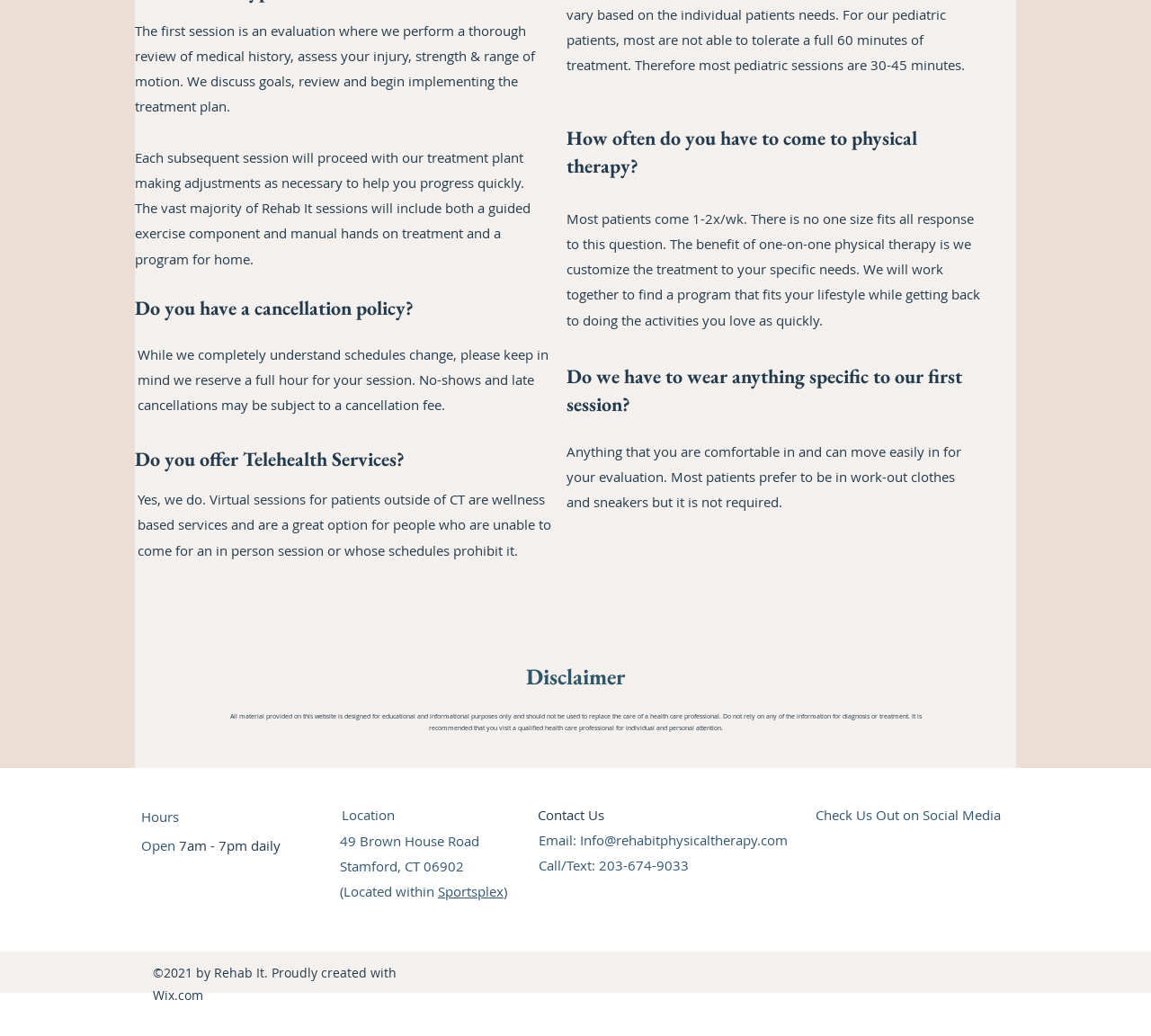Is Telehealth service available?
Based on the visual content, answer with a single word or a brief phrase.

Yes